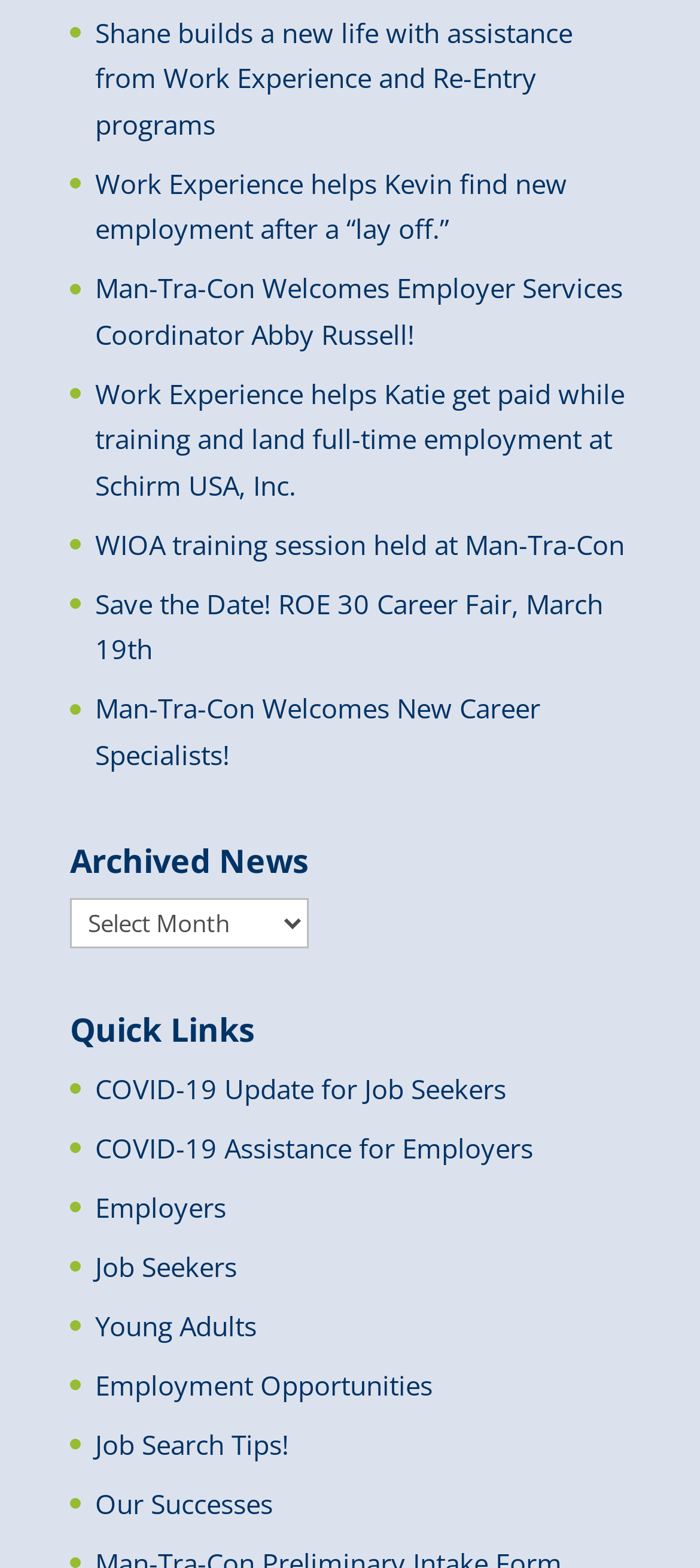Find the bounding box coordinates for the area you need to click to carry out the instruction: "View Employment Opportunities". The coordinates should be four float numbers between 0 and 1, indicated as [left, top, right, bottom].

[0.136, 0.871, 0.618, 0.894]